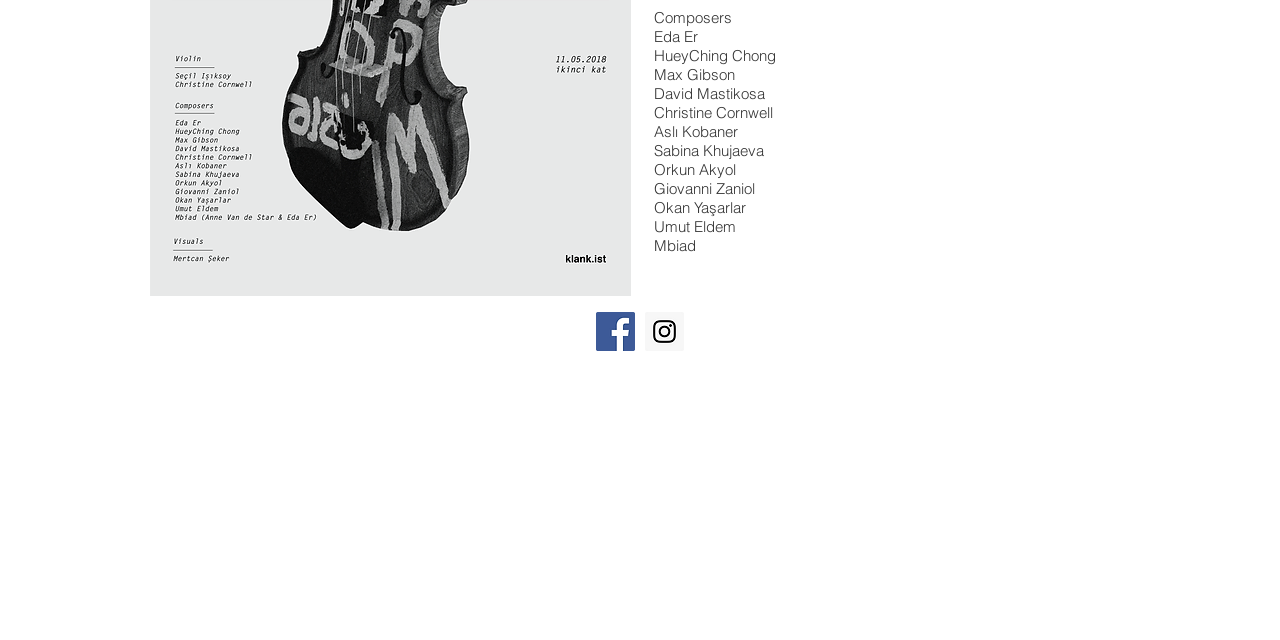Using the provided element description, identify the bounding box coordinates as (top-left x, top-left y, bottom-right x, bottom-right y). Ensure all values are between 0 and 1. Description: aria-label="Facebook Social Icon"

[0.466, 0.488, 0.496, 0.548]